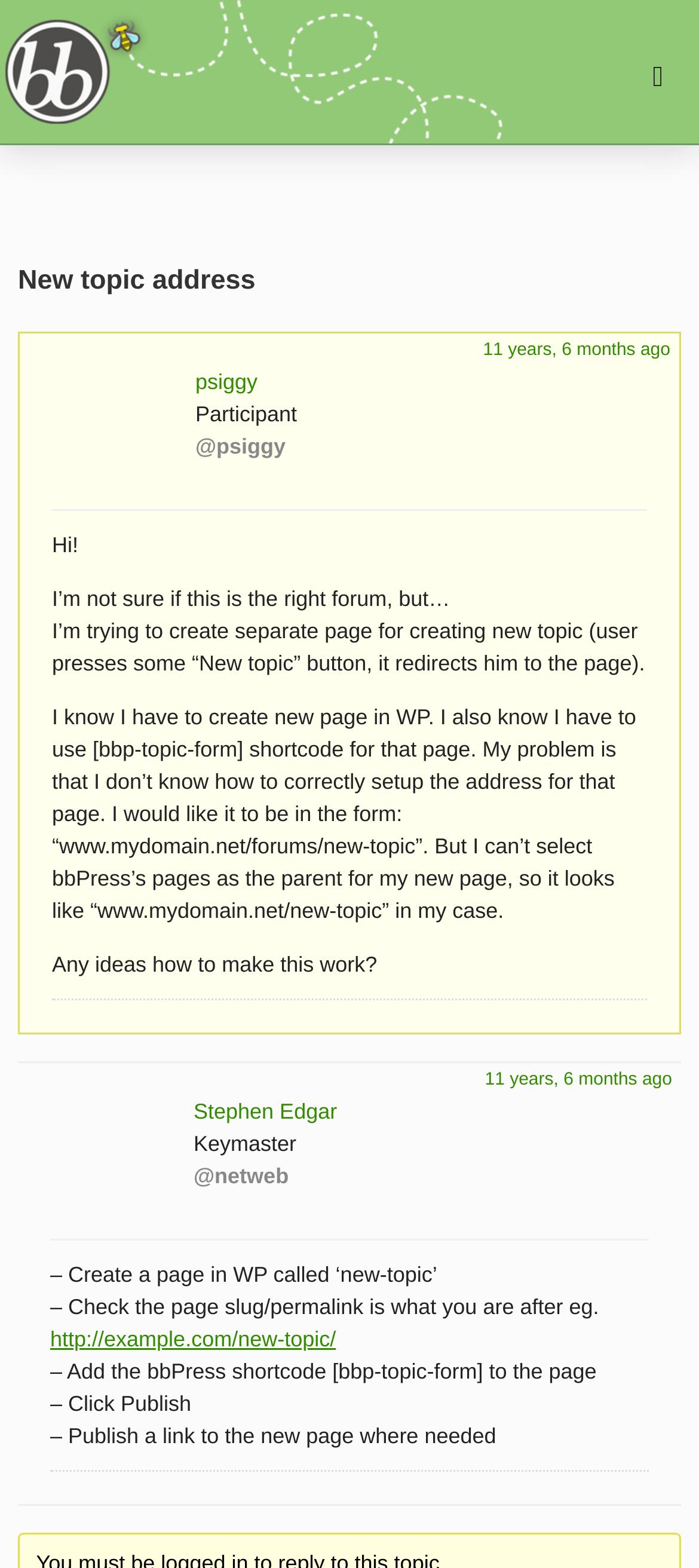How long ago was the topic created?
Answer the question with a detailed and thorough explanation.

I found the answer by looking at the timestamp '11 years, 6 months ago' mentioned twice in the topic description, which indicates when the topic was created.